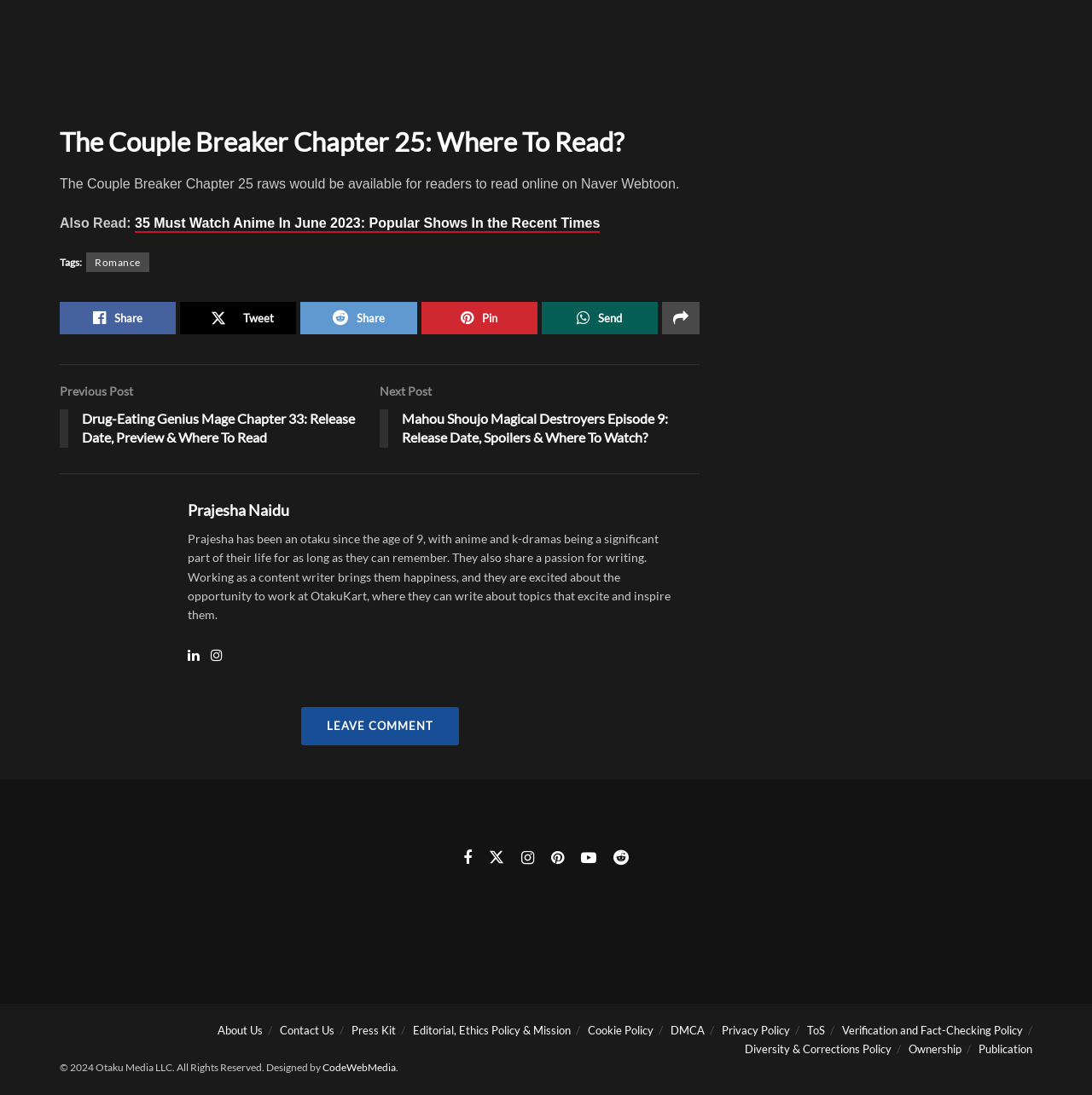What is the name of the website?
Using the image, give a concise answer in the form of a single word or short phrase.

OtakuKart